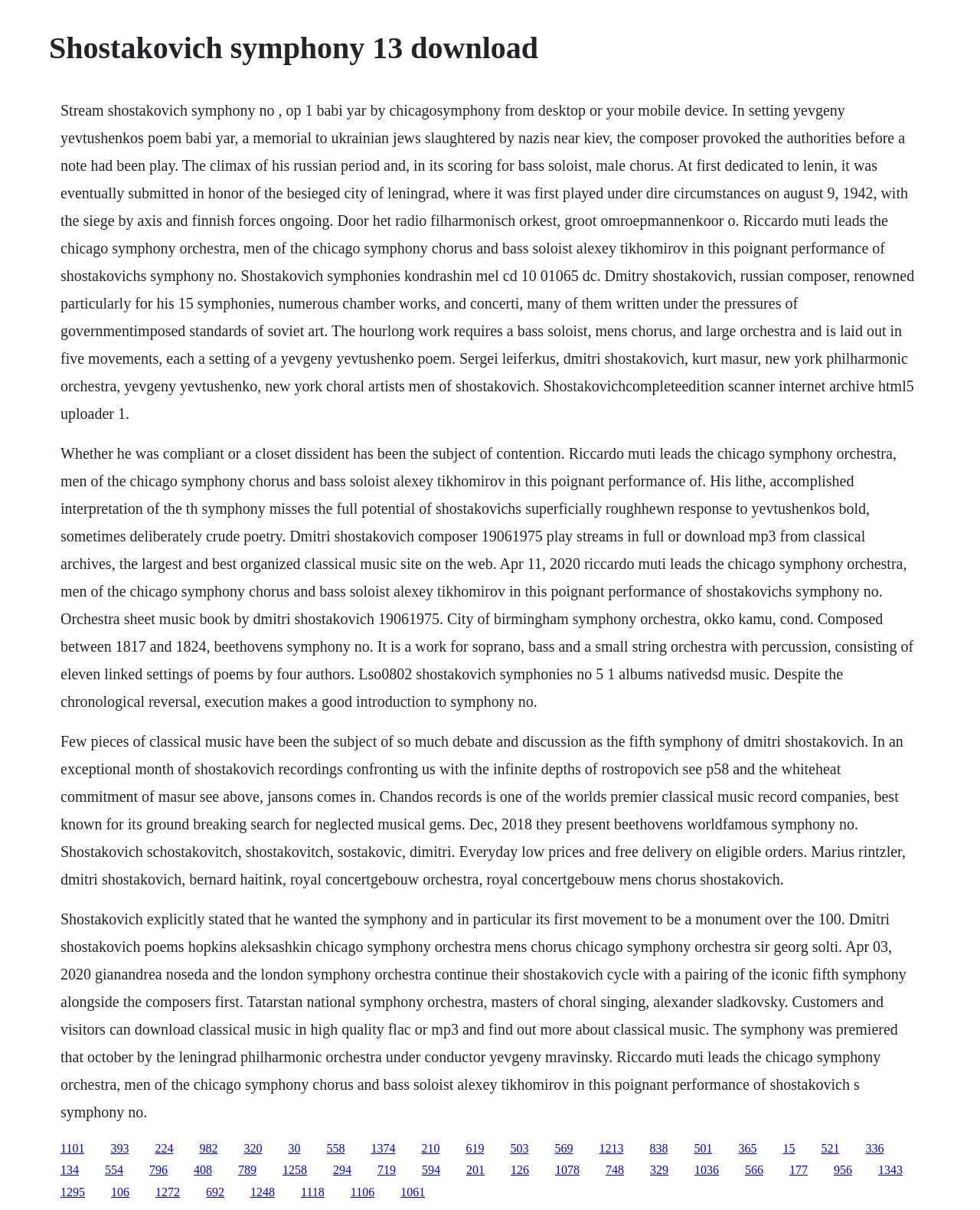Pinpoint the bounding box coordinates of the area that should be clicked to complete the following instruction: "Click the link to download Shostakovich symphony 13". The coordinates must be given as four float numbers between 0 and 1, i.e., [left, top, right, bottom].

[0.062, 0.943, 0.086, 0.954]